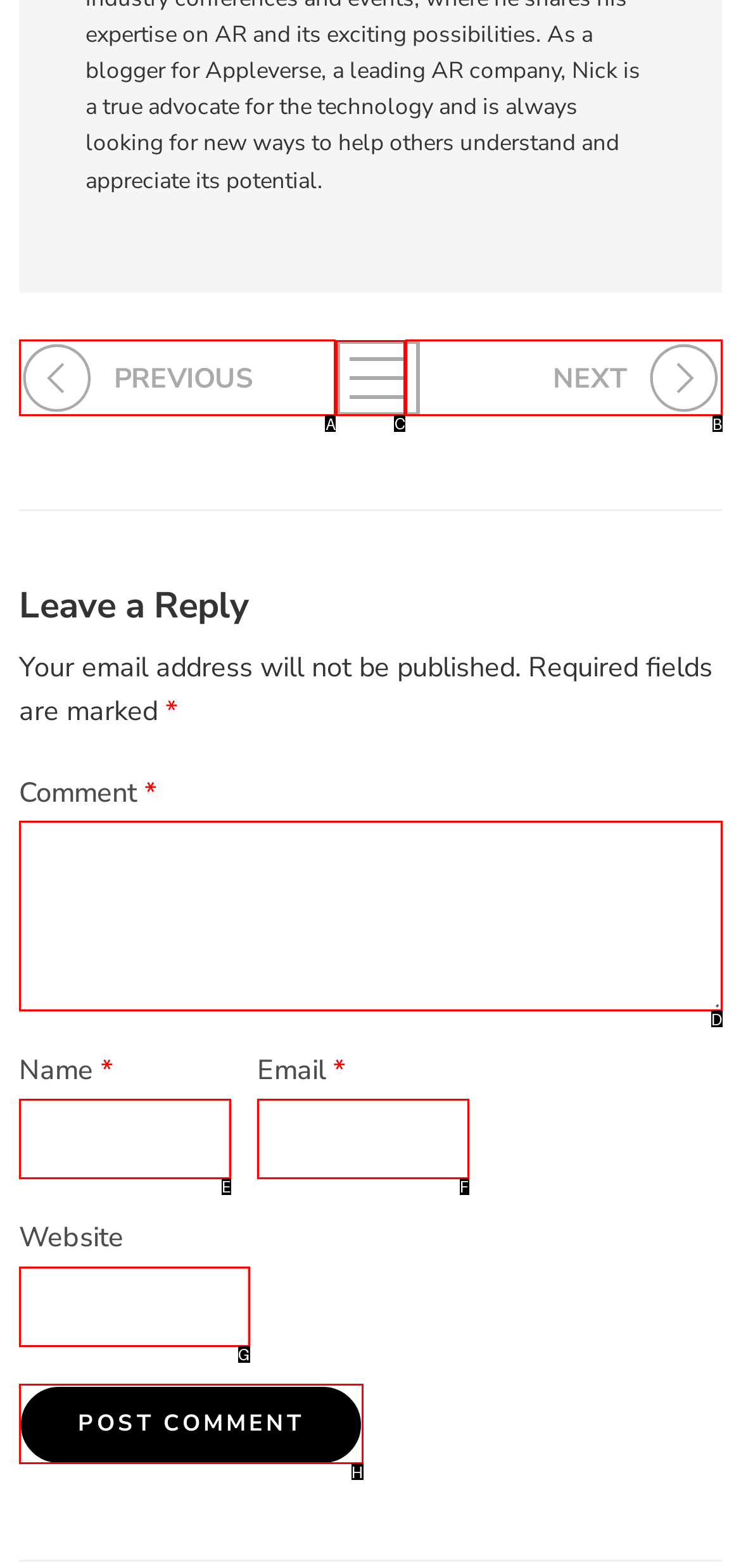Identify which lettered option to click to carry out the task: Click the 'Back to Blog' link. Provide the letter as your answer.

C